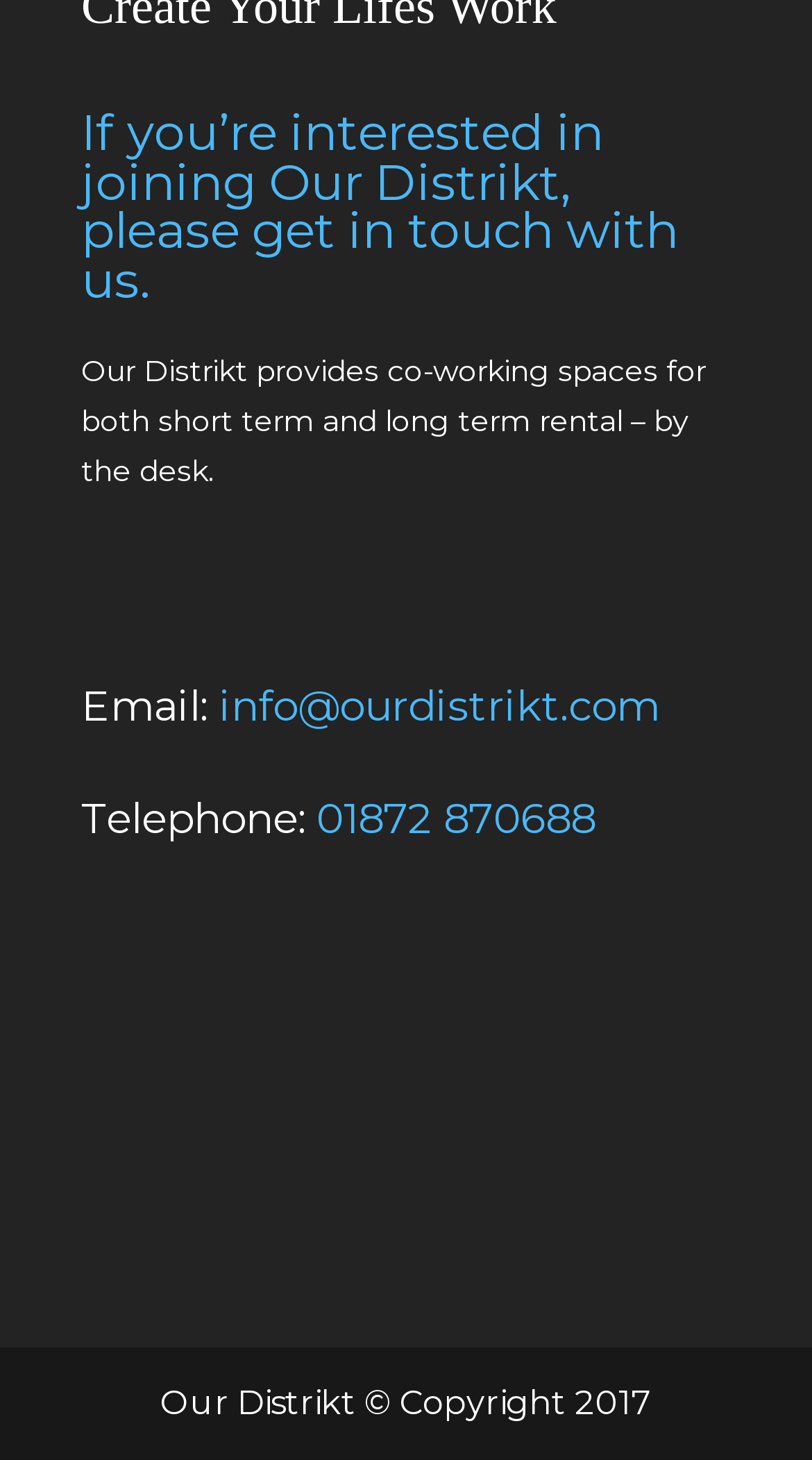Predict the bounding box coordinates of the UI element that matches this description: "WordPress.org". The coordinates should be in the format [left, top, right, bottom] with each value between 0 and 1.

None